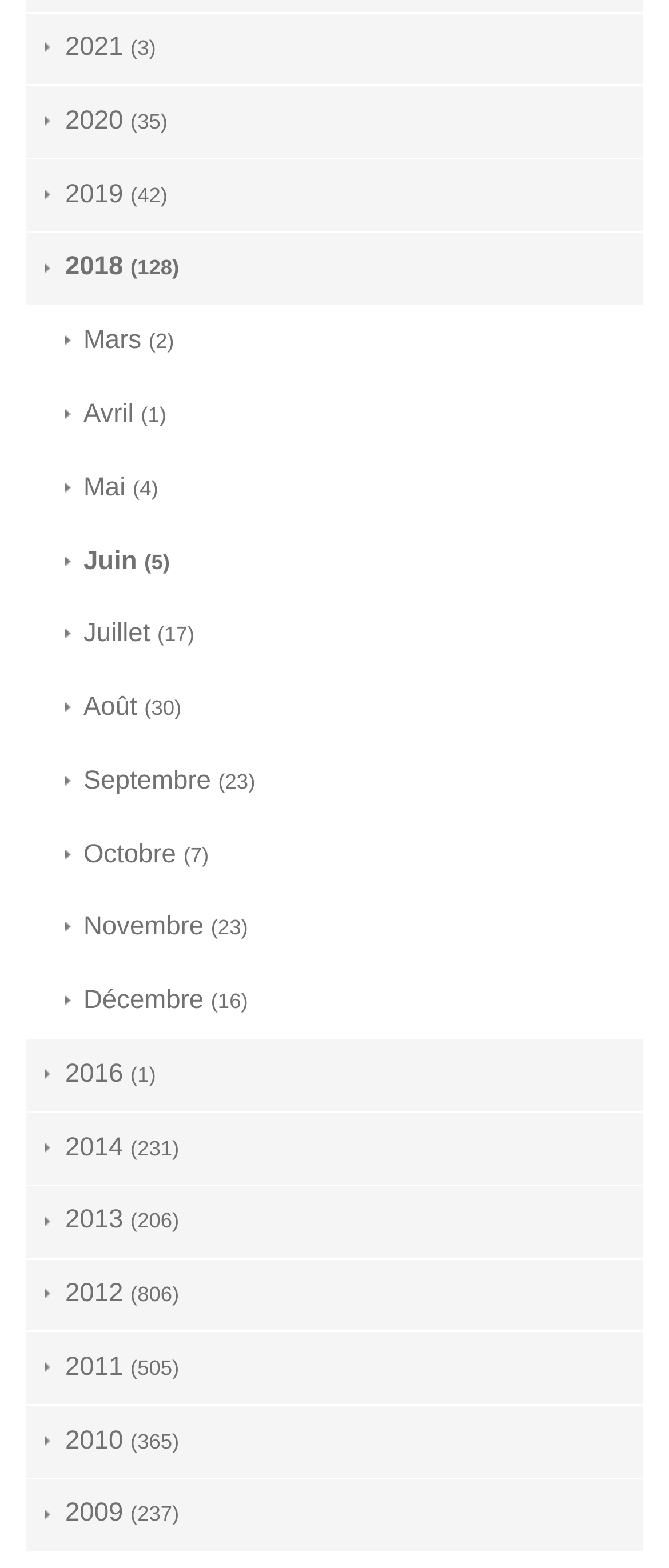How many years are listed?
Based on the content of the image, thoroughly explain and answer the question.

I counted the number of links with year labels, starting from 2011 to 2019, and found 9 years listed.